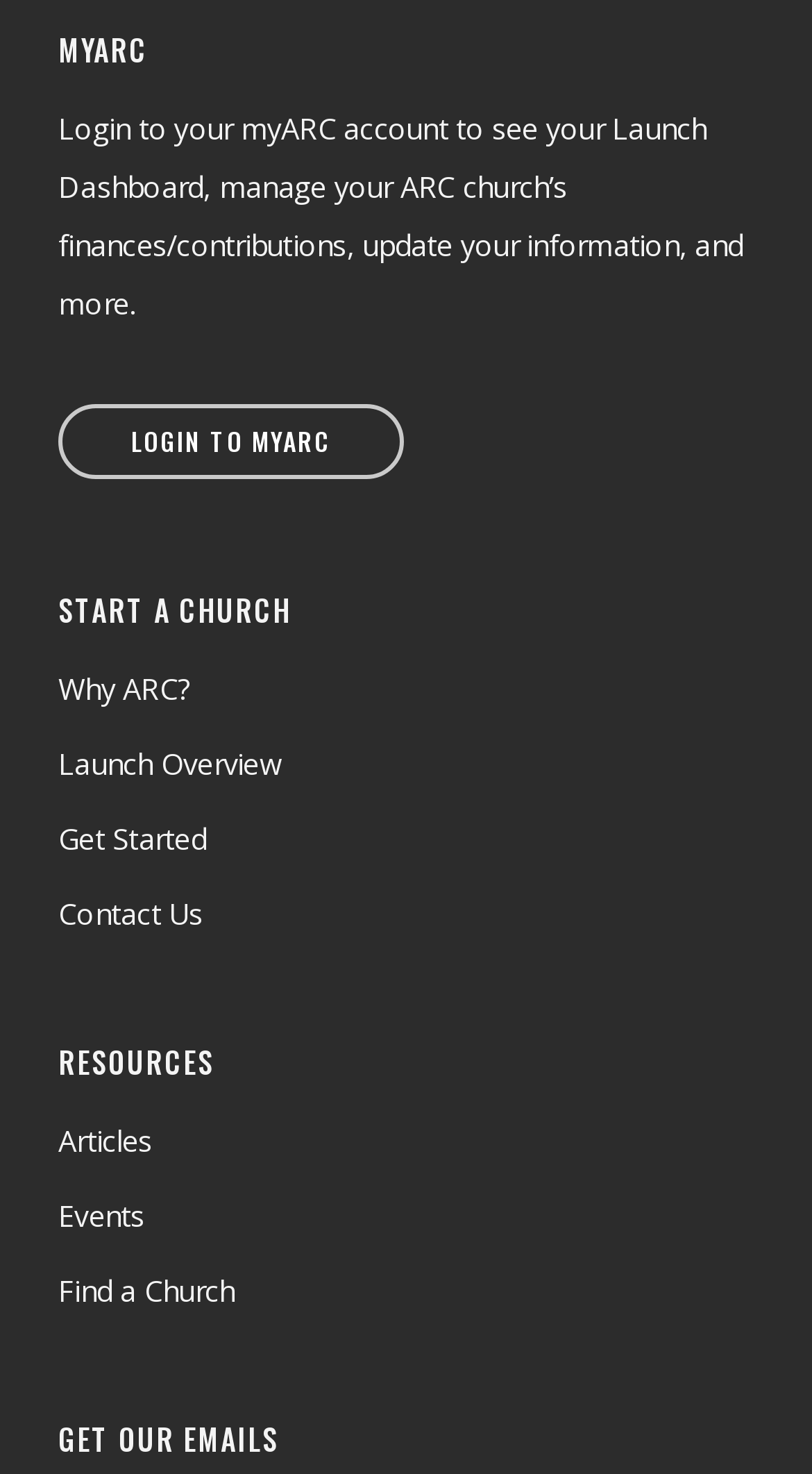Provide a short, one-word or phrase answer to the question below:
What is the last link on the webpage?

Get OUR EMAILS